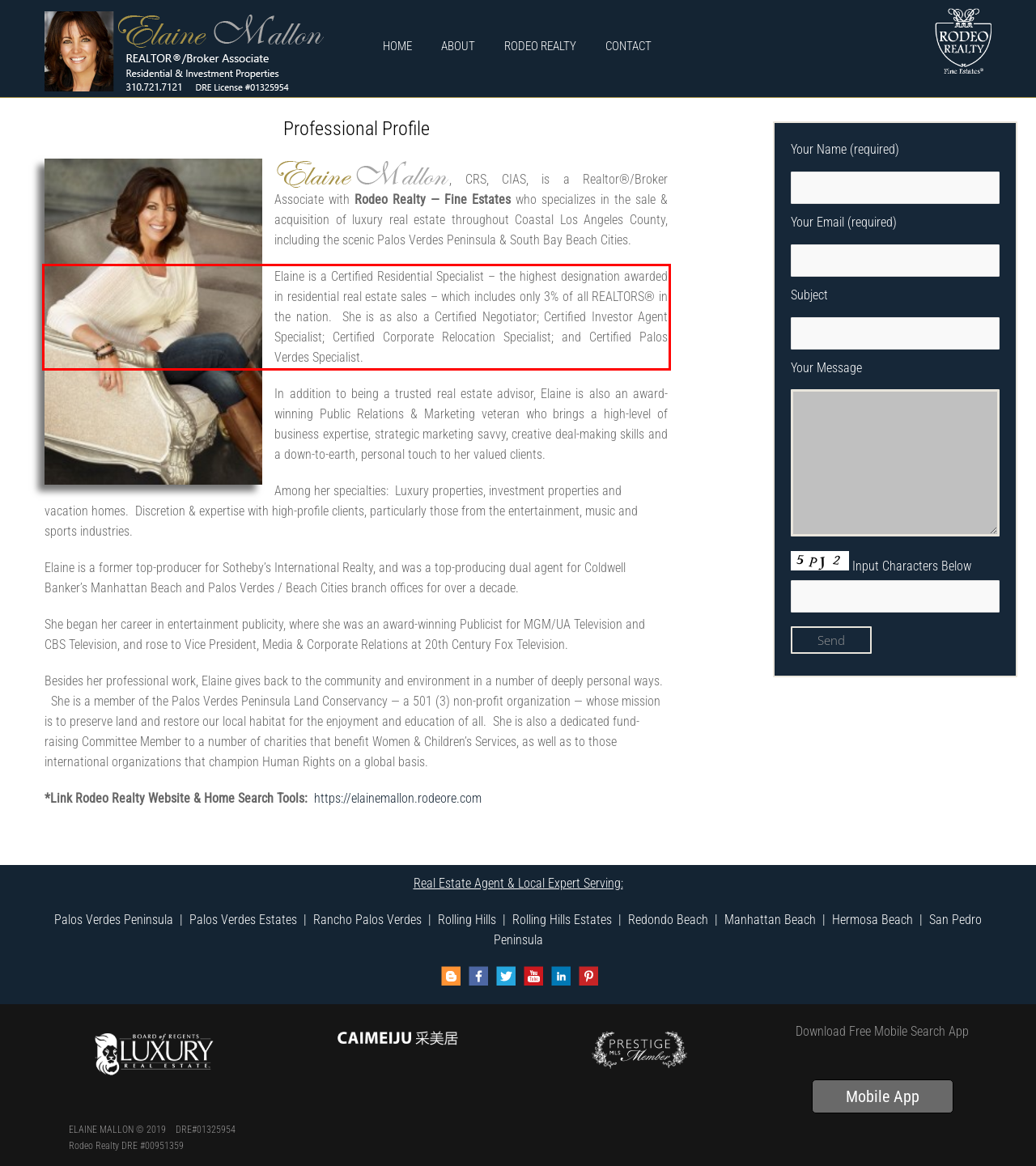Extract and provide the text found inside the red rectangle in the screenshot of the webpage.

Elaine is a Certified Residential Specialist – the highest designation awarded in residential real estate sales – which includes only 3% of all REALTORS® in the nation. She is as also a Certified Negotiator; Certified Investor Agent Specialist; Certified Corporate Relocation Specialist; and Certified Palos Verdes Specialist.